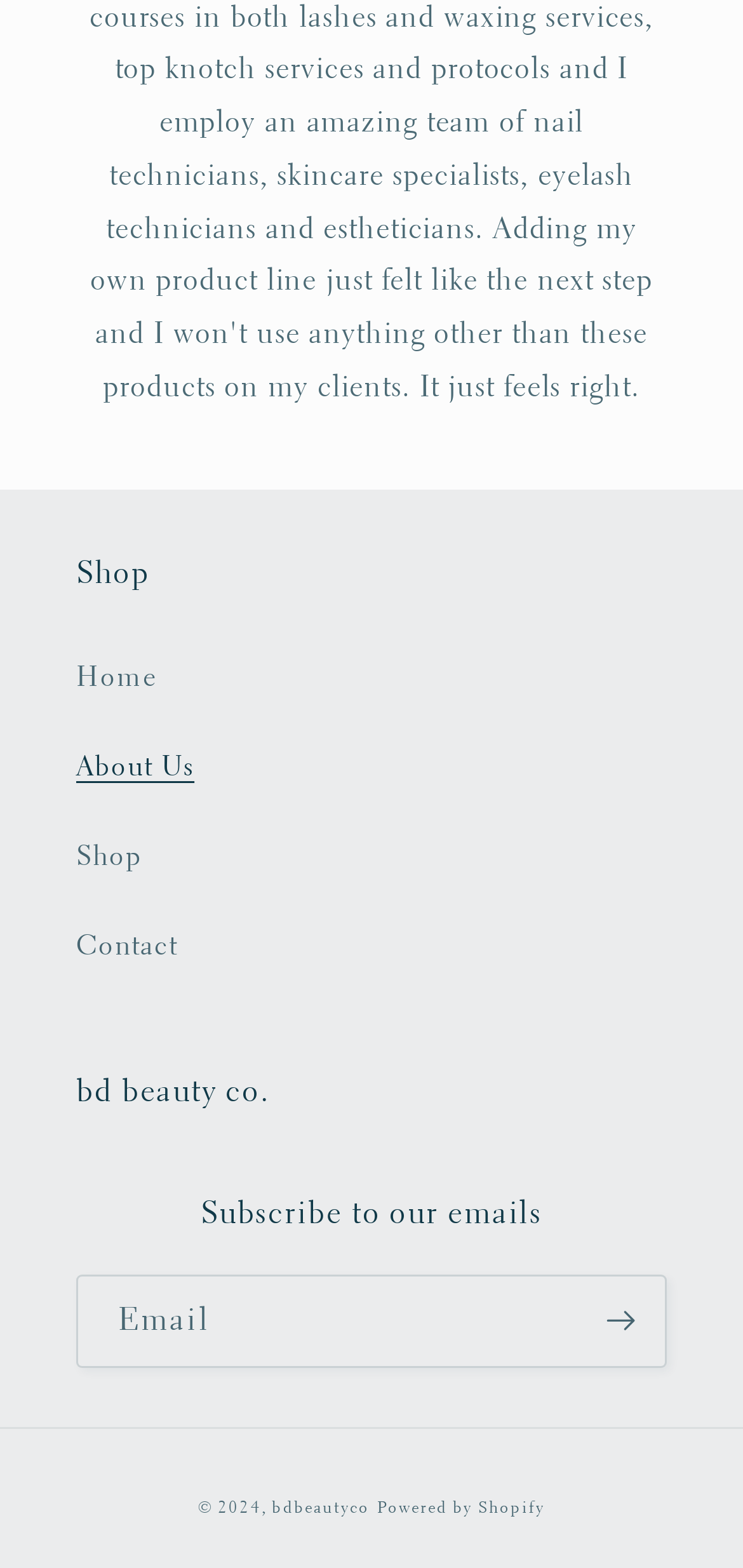Answer the question in one word or a short phrase:
What is the copyright year?

2024